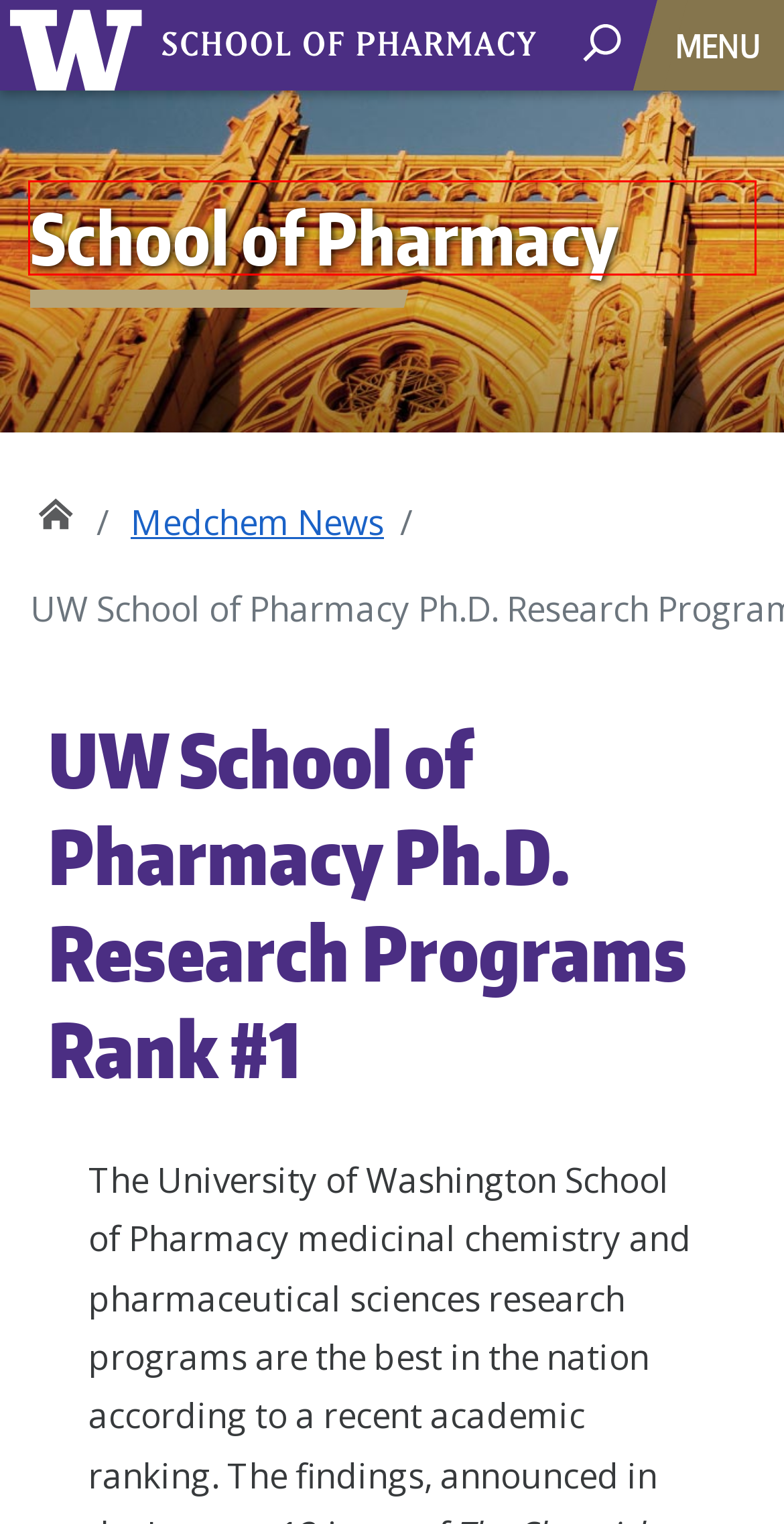You are provided with a screenshot of a webpage where a red rectangle bounding box surrounds an element. Choose the description that best matches the new webpage after clicking the element in the red bounding box. Here are the choices:
A. UW Homepage
B. School of Pharmacy - University of Washington - Seattle
C. Department News - School of Pharmacy
D. Accessibility at the UW
E. Redirecting
F. Campus Community Safety – The Division of Campus Community Safety at the University of Washington
G. Elmer Promotes Probiotics on ABC News - School of Pharmacy
H. University of Washington Website Terms and Conditions of Use – Website Information

B